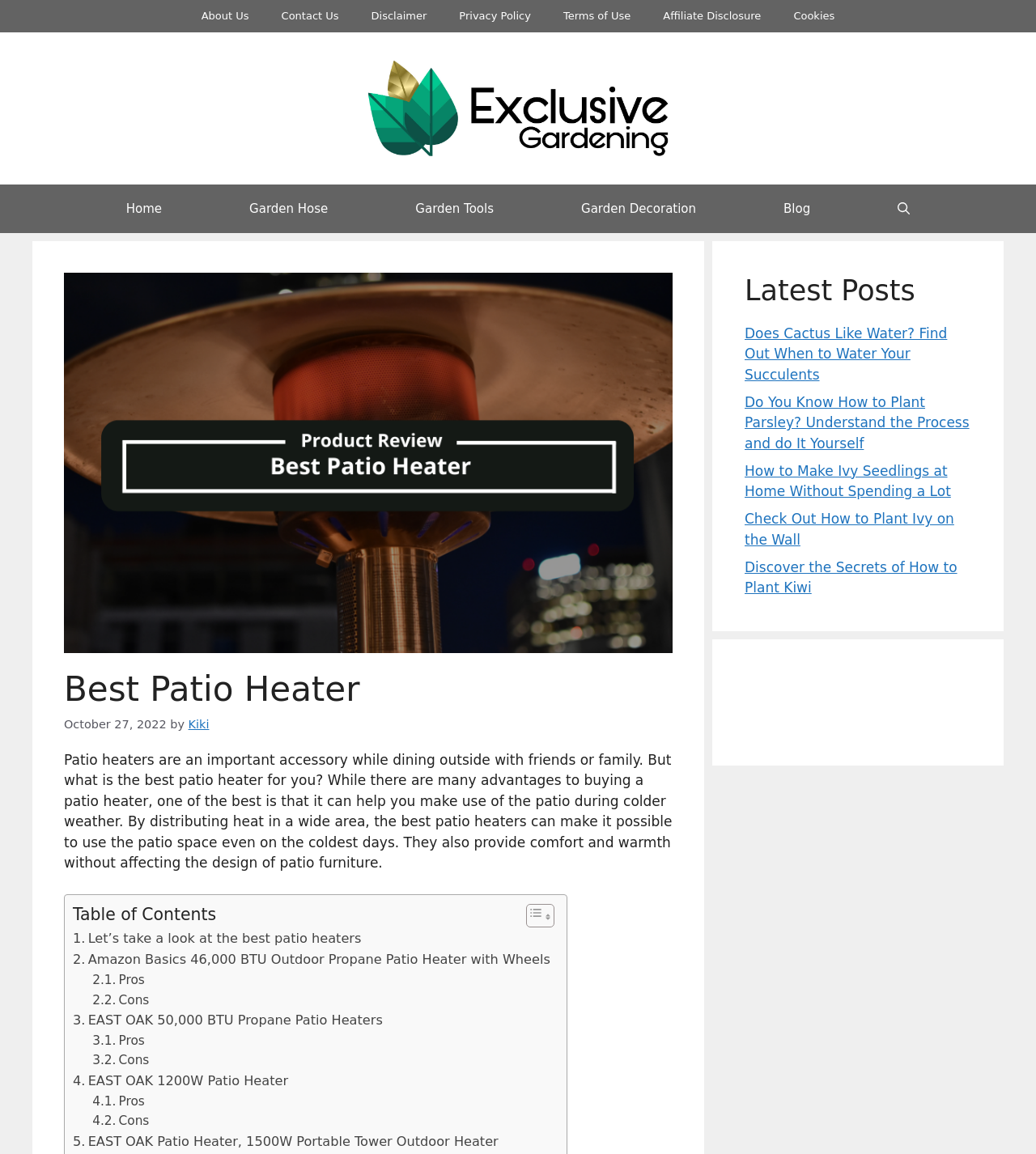Identify the bounding box coordinates for the element that needs to be clicked to fulfill this instruction: "Click on the 'Home' link". Provide the coordinates in the format of four float numbers between 0 and 1: [left, top, right, bottom].

[0.08, 0.16, 0.198, 0.202]